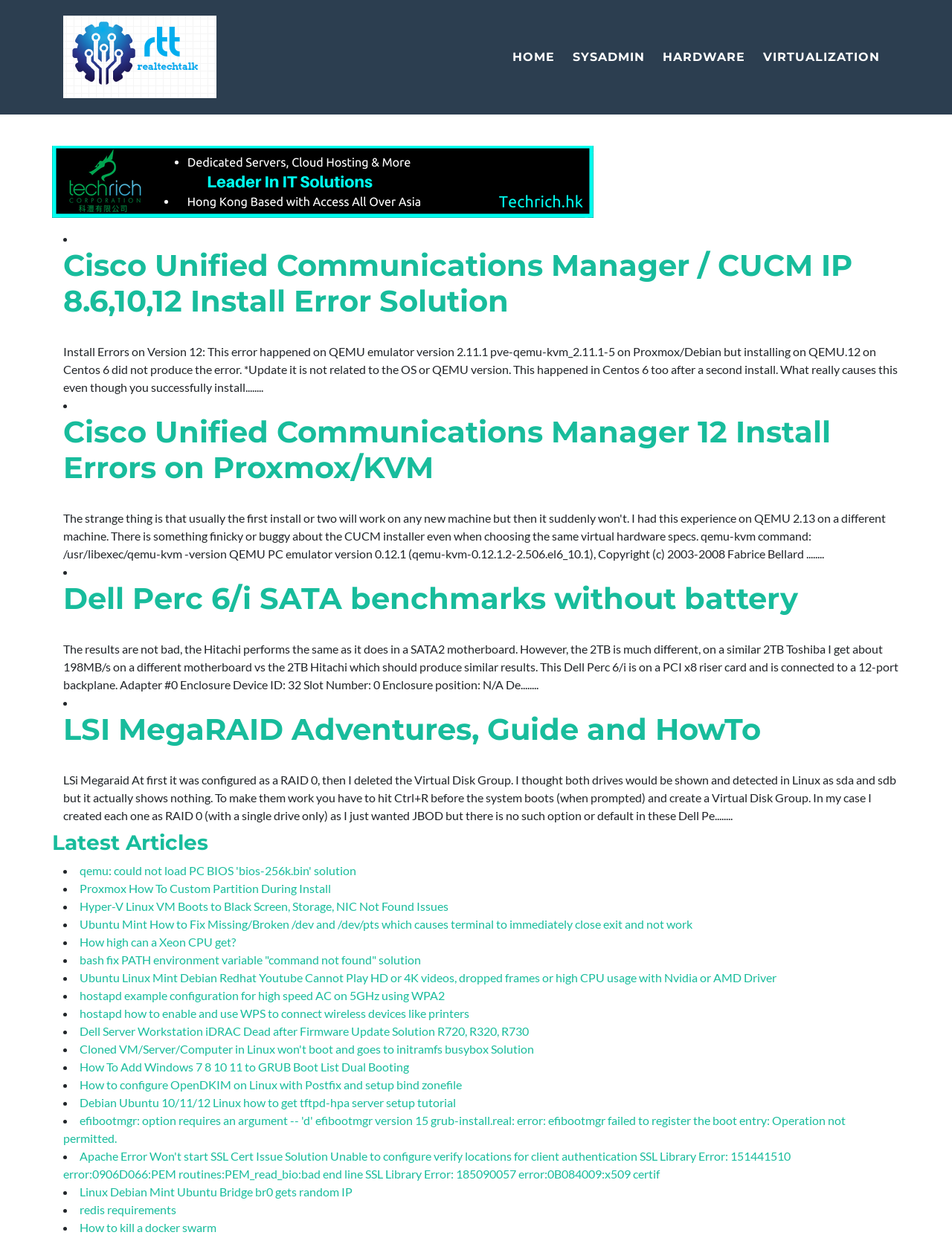What is the website about?
Please provide a comprehensive answer based on the information in the image.

Based on the meta description and the content of the webpage, it appears that the website is a resource for IT professionals, providing information and guides on various IT-related topics.